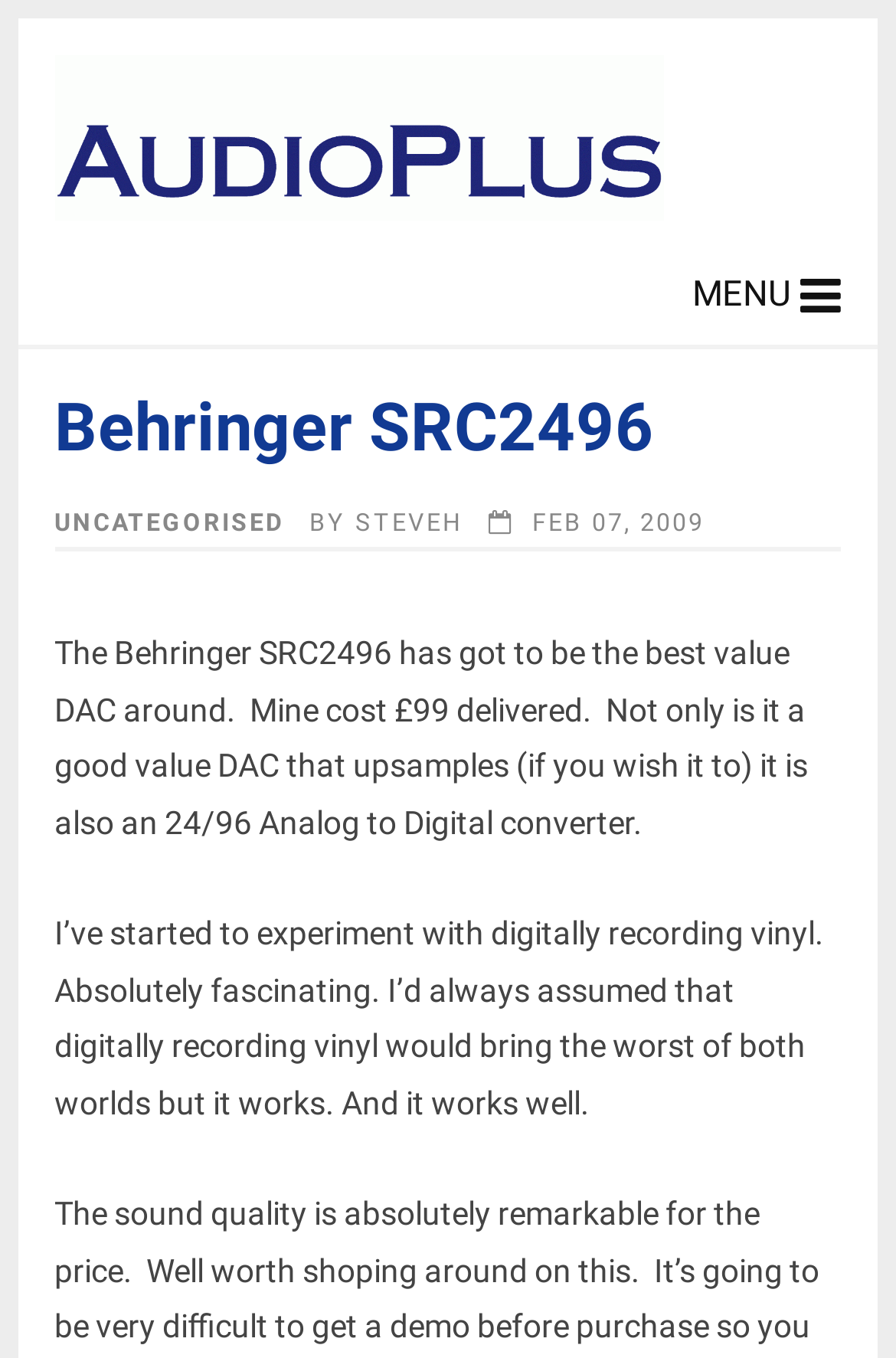What is the topic of this article? Analyze the screenshot and reply with just one word or a short phrase.

Behringer SRC2496